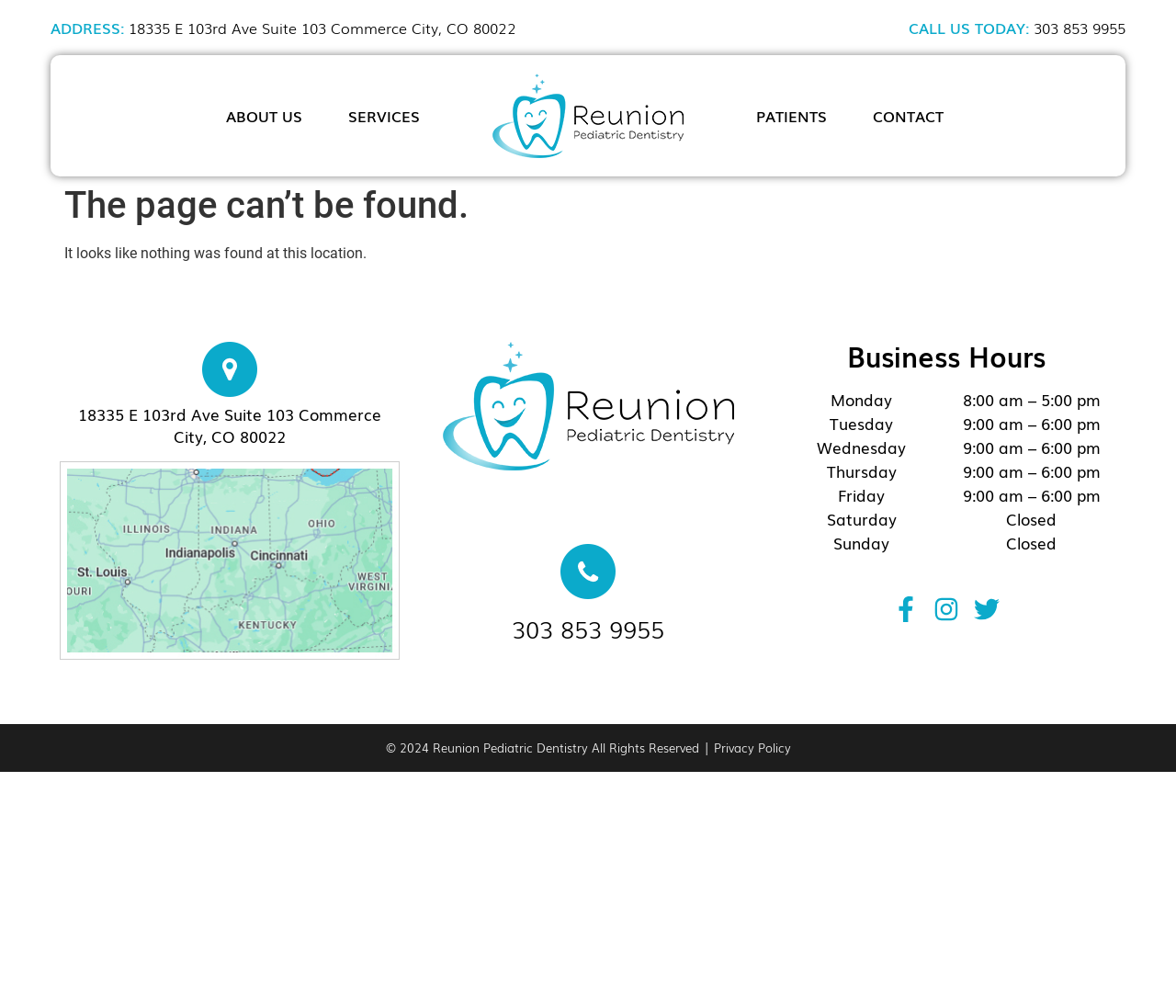Identify the bounding box for the UI element described as: "About Us". Ensure the coordinates are four float numbers between 0 and 1, formatted as [left, top, right, bottom].

[0.192, 0.094, 0.257, 0.136]